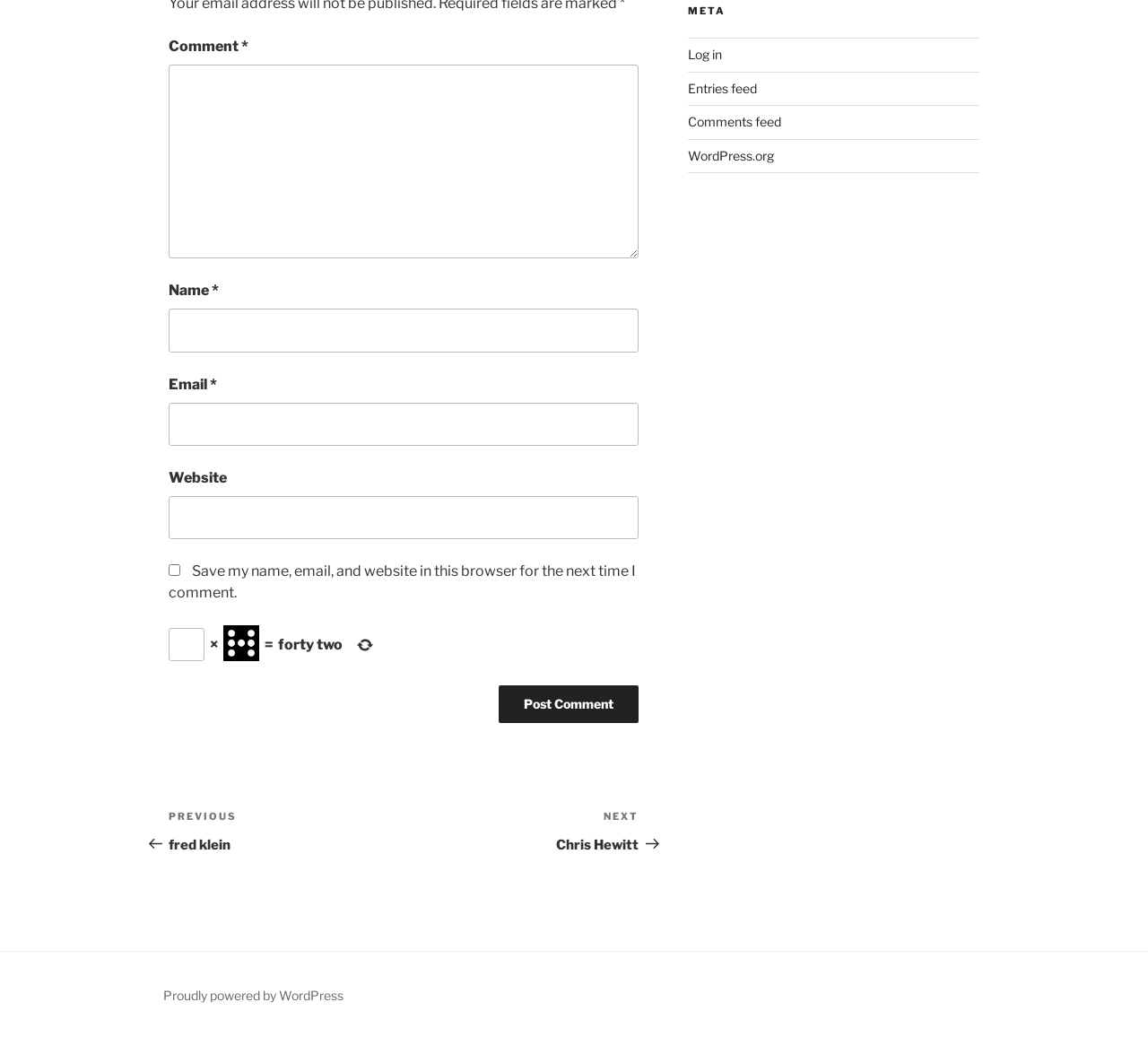Identify the coordinates of the bounding box for the element described below: "Log in". Return the coordinates as four float numbers between 0 and 1: [left, top, right, bottom].

[0.599, 0.045, 0.629, 0.06]